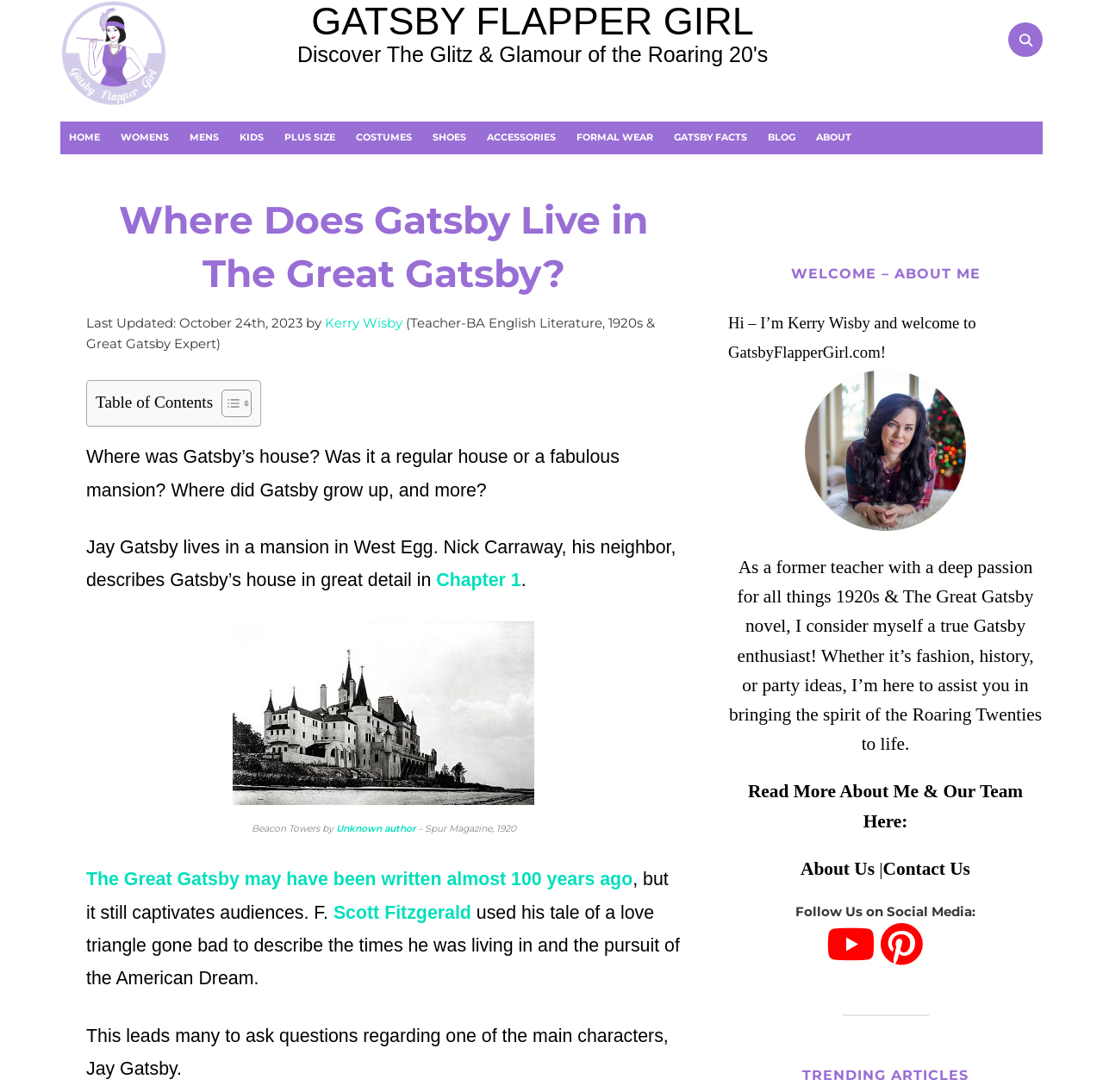Review the image closely and give a comprehensive answer to the question: Where does Jay Gatsby live?

According to the webpage, Jay Gatsby lives in a mansion in West Egg, as described by his neighbor Nick Carraway in Chapter 1 of The Great Gatsby novel.